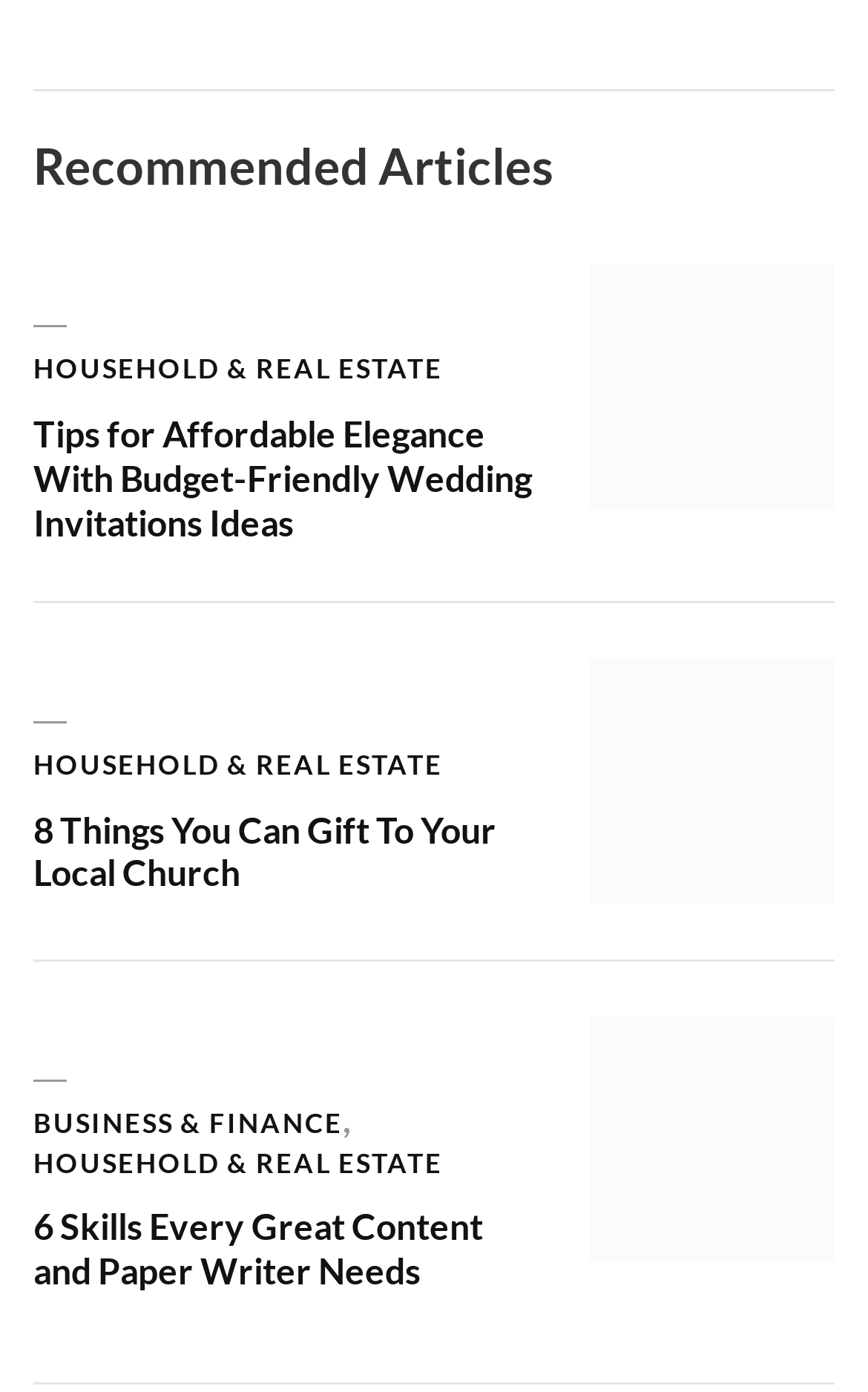Please specify the bounding box coordinates in the format (top-left x, top-left y, bottom-right x, bottom-right y), with values ranging from 0 to 1. Identify the bounding box for the UI component described as follows: Business & Finance

[0.038, 0.793, 0.421, 0.821]